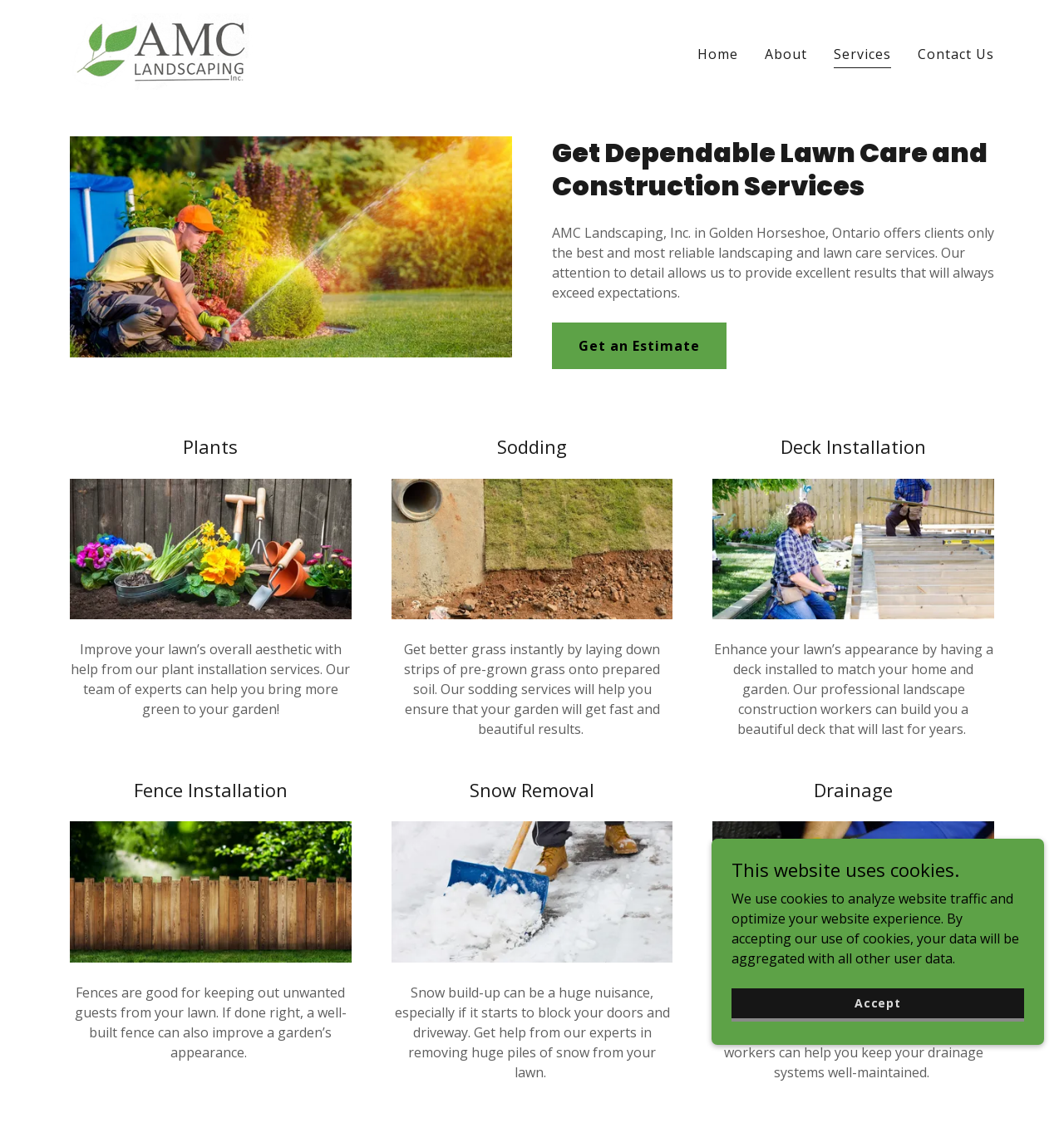Show the bounding box coordinates for the HTML element described as: "Get an Estimate".

[0.519, 0.286, 0.683, 0.327]